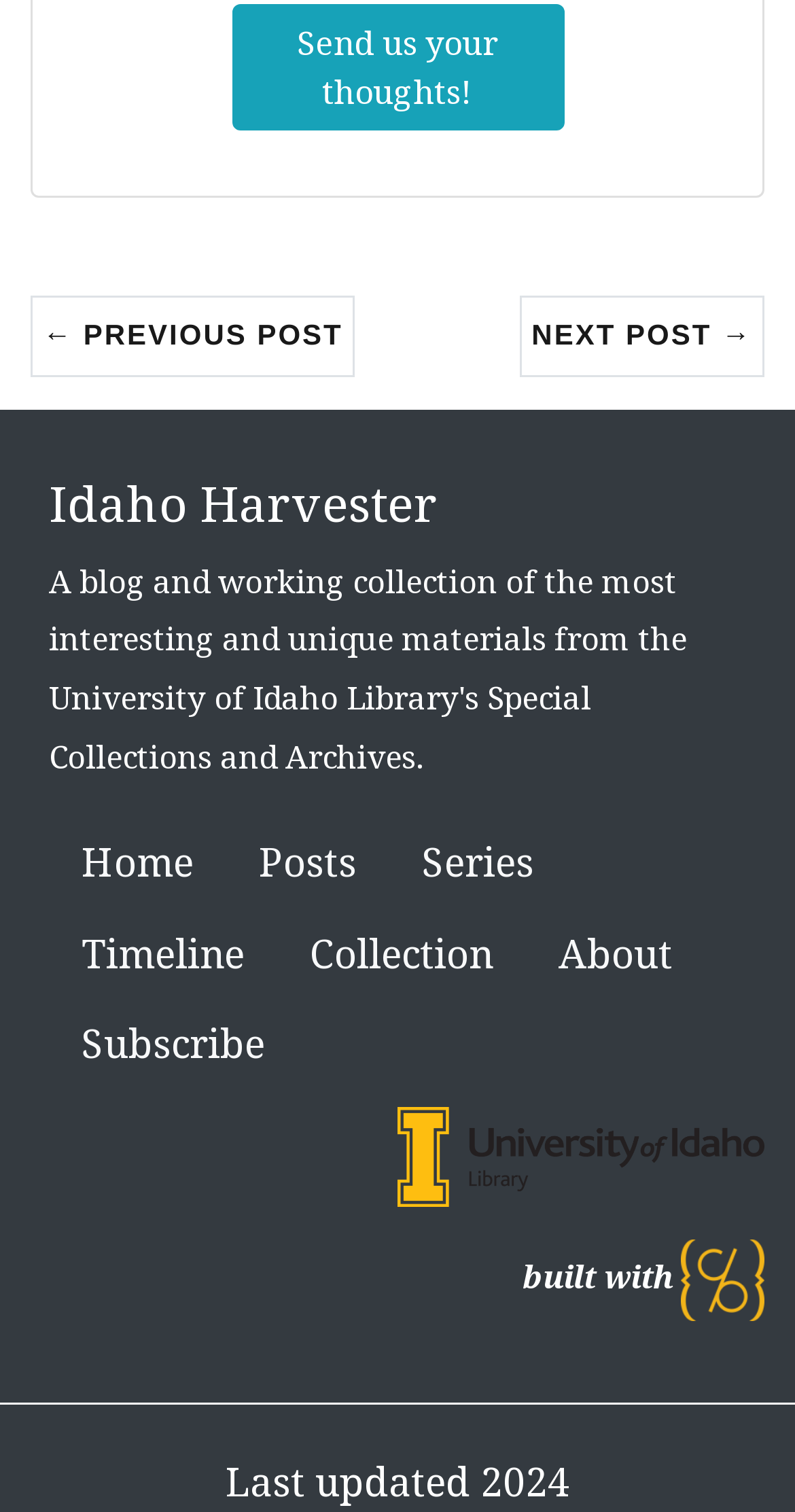How many navigation links are there?
Answer the question using a single word or phrase, according to the image.

7